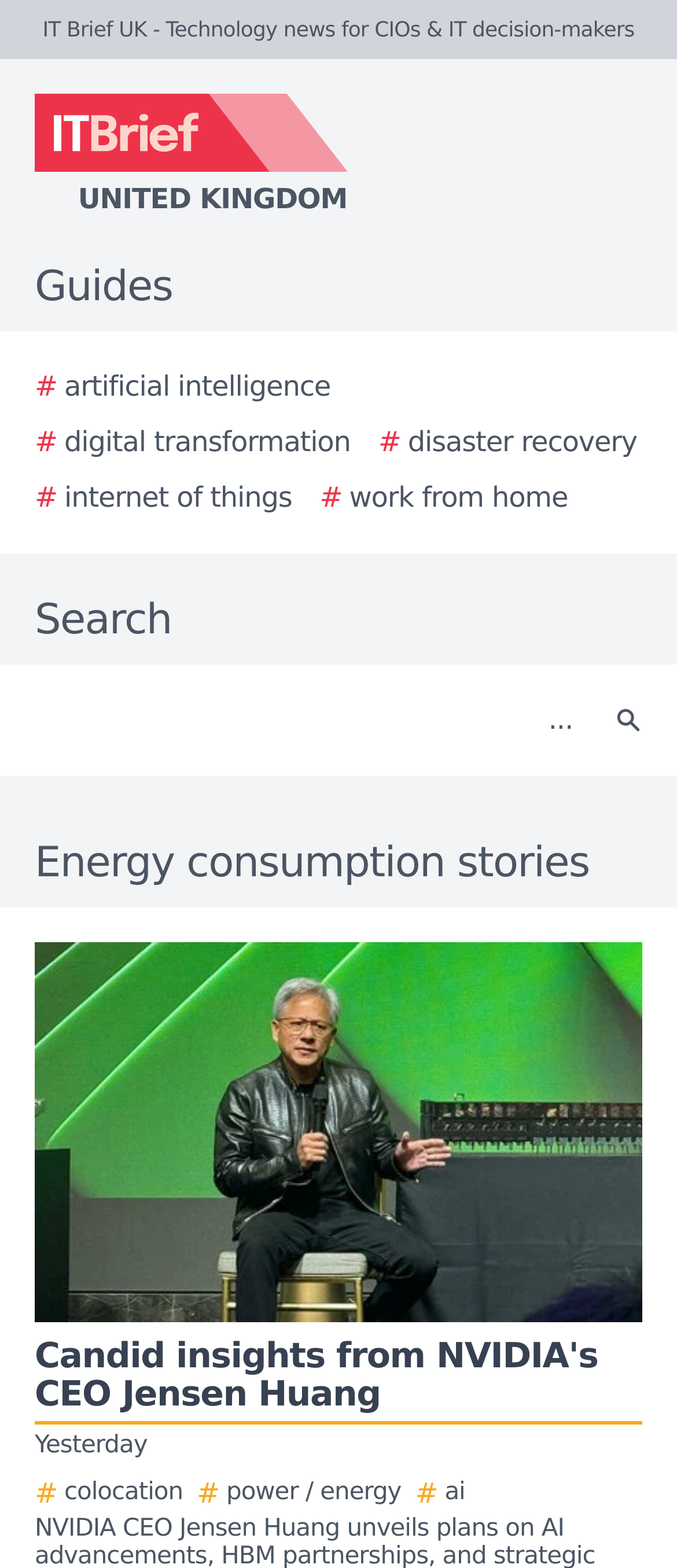What is the topic of the story image?
From the details in the image, provide a complete and detailed answer to the question.

The story image is located below the 'Energy consumption stories' heading element with a bounding box of [0.0, 0.53, 1.0, 0.57]. The image is related to energy consumption stories, which is the main topic of the webpage.